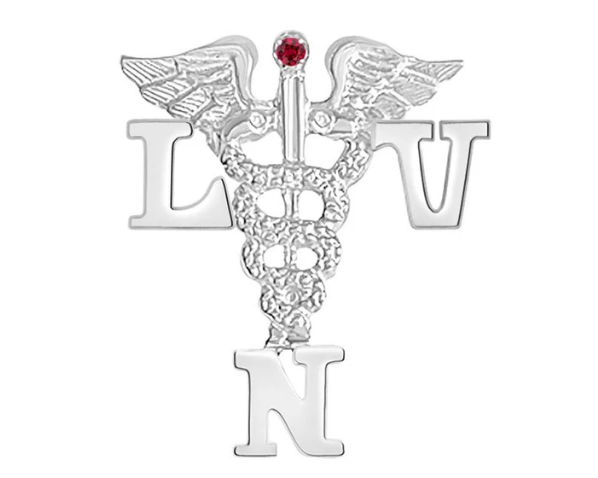Answer with a single word or phrase: 
What is the purpose of the pin?

Special keepsake